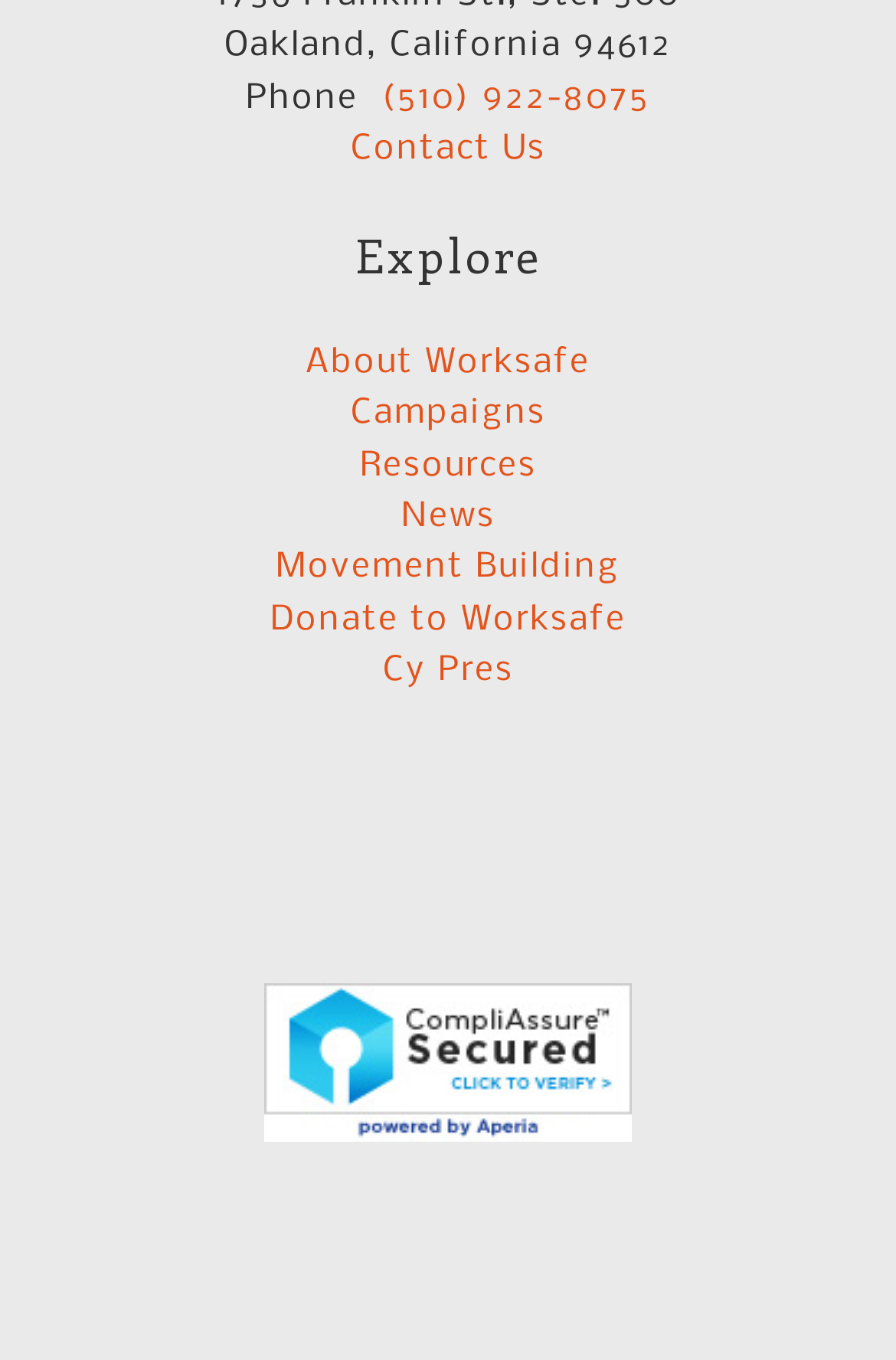Identify the bounding box coordinates of the region I need to click to complete this instruction: "Learn about Worksafe".

[0.341, 0.253, 0.659, 0.28]